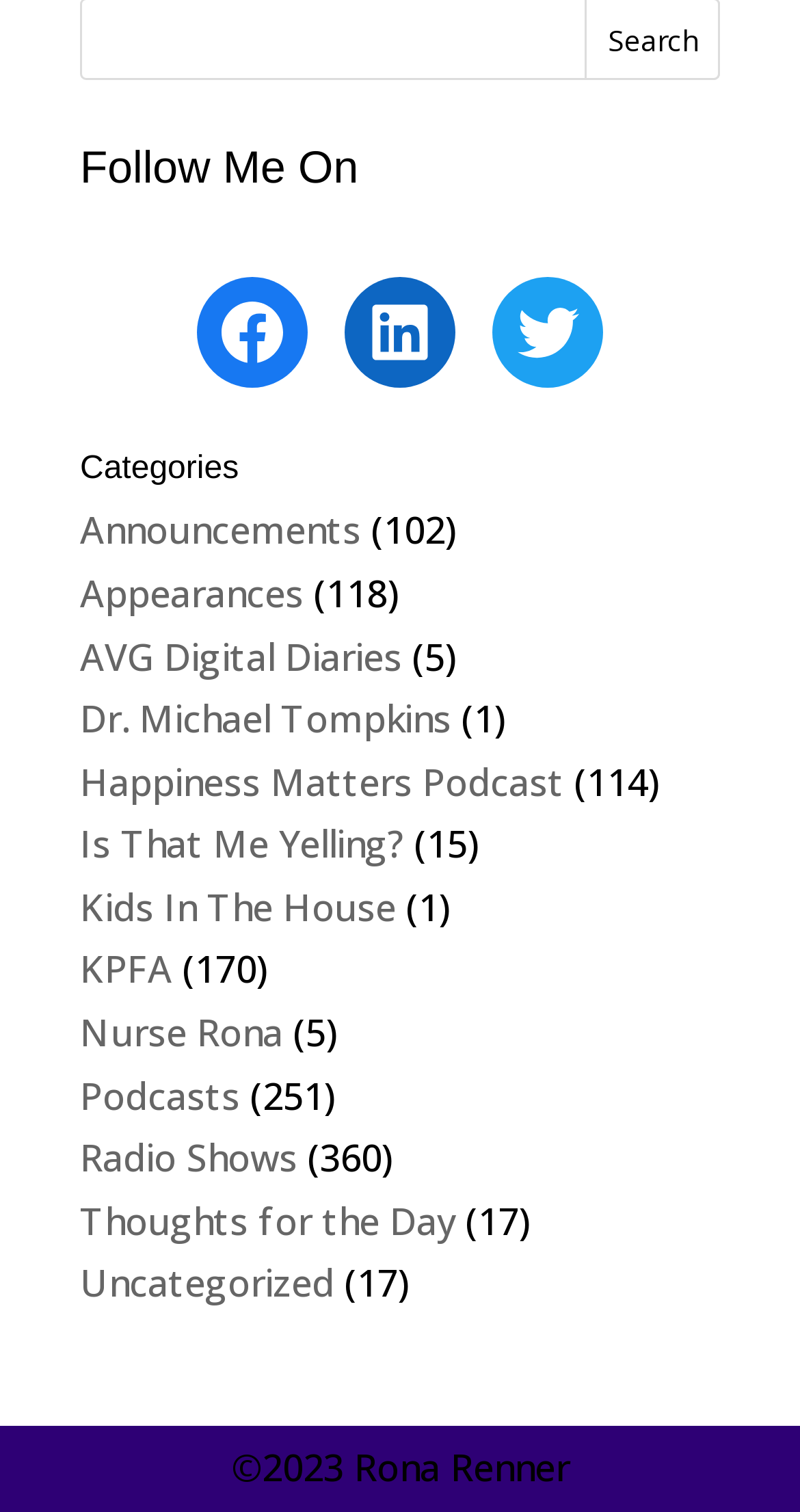Refer to the element description About Us and identify the corresponding bounding box in the screenshot. Format the coordinates as (top-left x, top-left y, bottom-right x, bottom-right y) with values in the range of 0 to 1.

None